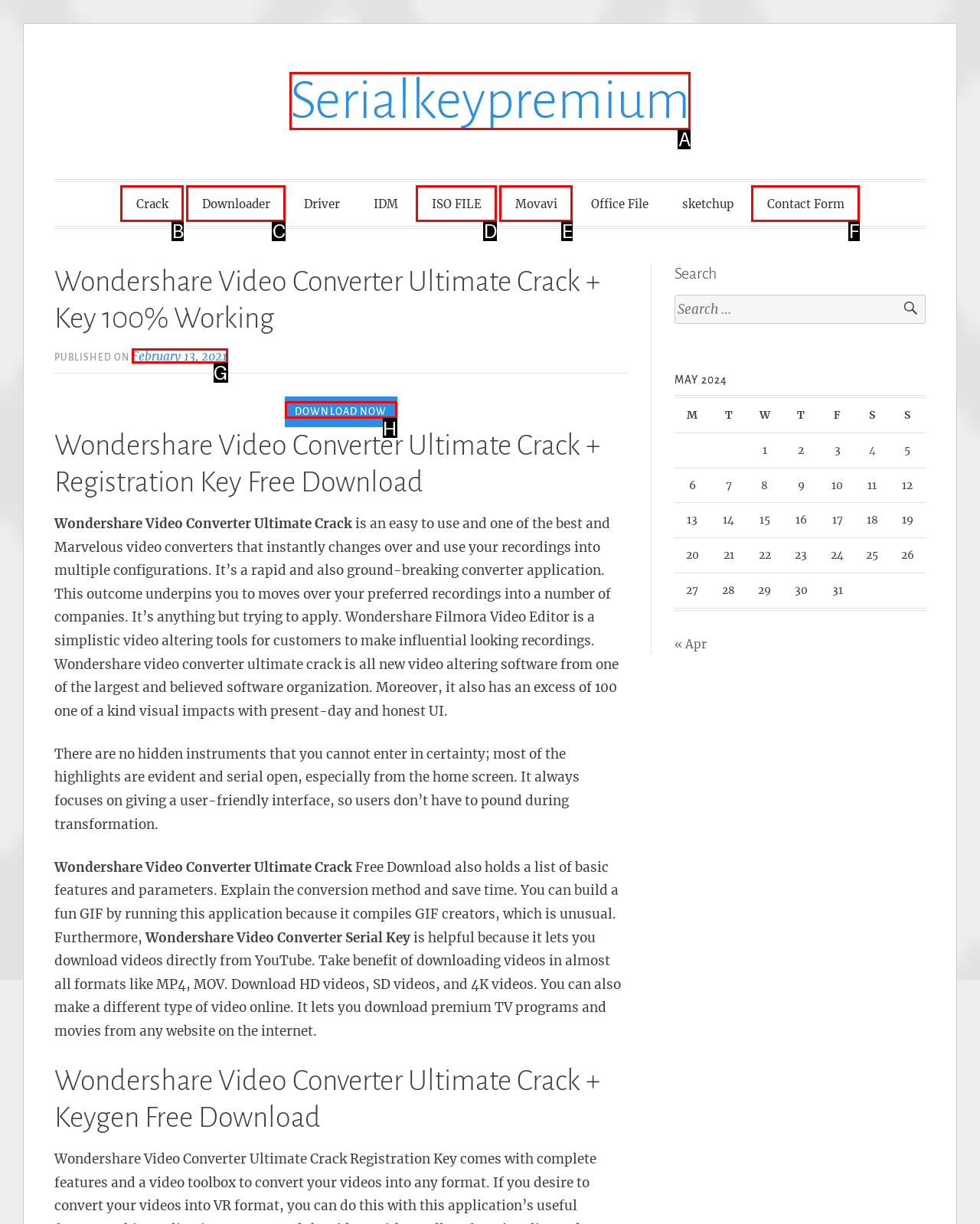Choose the letter of the element that should be clicked to complete the task: Click the 'DOWNLOAD NOW' button
Answer with the letter from the possible choices.

H